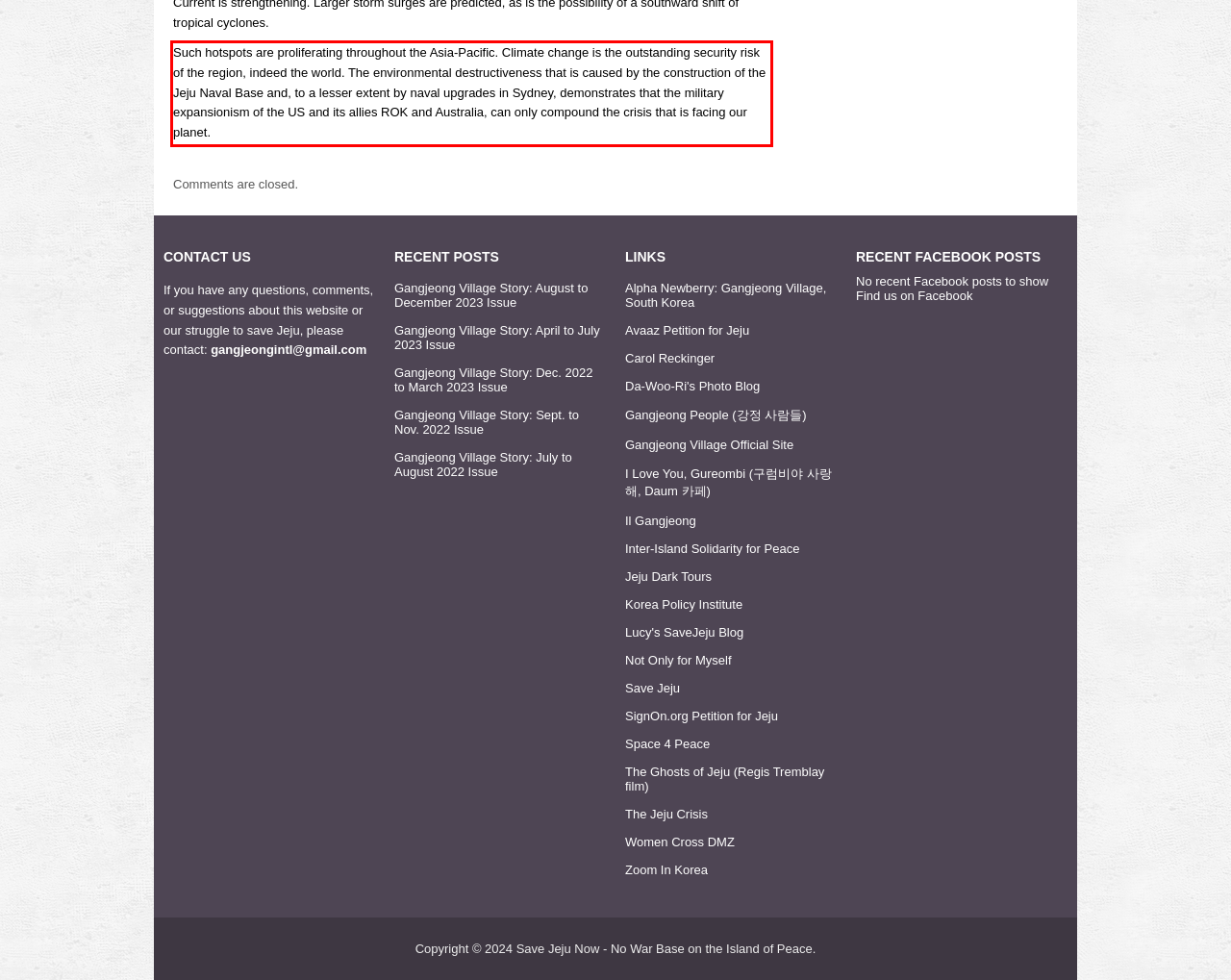You are given a webpage screenshot with a red bounding box around a UI element. Extract and generate the text inside this red bounding box.

Such hotspots are proliferating throughout the Asia-Pacific. Climate change is the outstanding security risk of the region, indeed the world. The environmental destructiveness that is caused by the construction of the Jeju Naval Base and, to a lesser extent by naval upgrades in Sydney, demonstrates that the military expansionism of the US and its allies ROK and Australia, can only compound the crisis that is facing our planet.